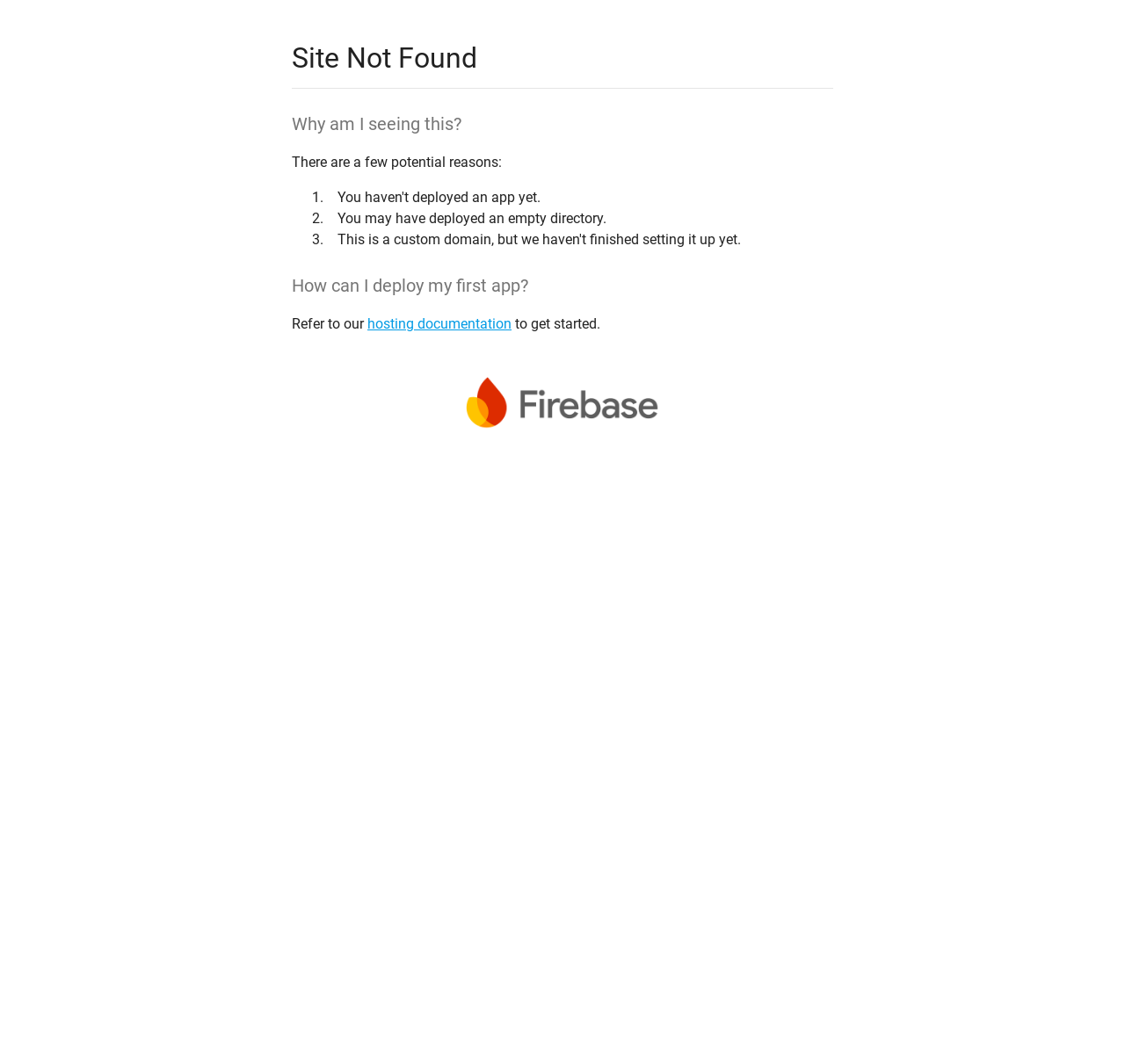Locate the bounding box of the UI element described by: "parent_node: Site Not Found" in the given webpage screenshot.

[0.259, 0.354, 0.741, 0.41]